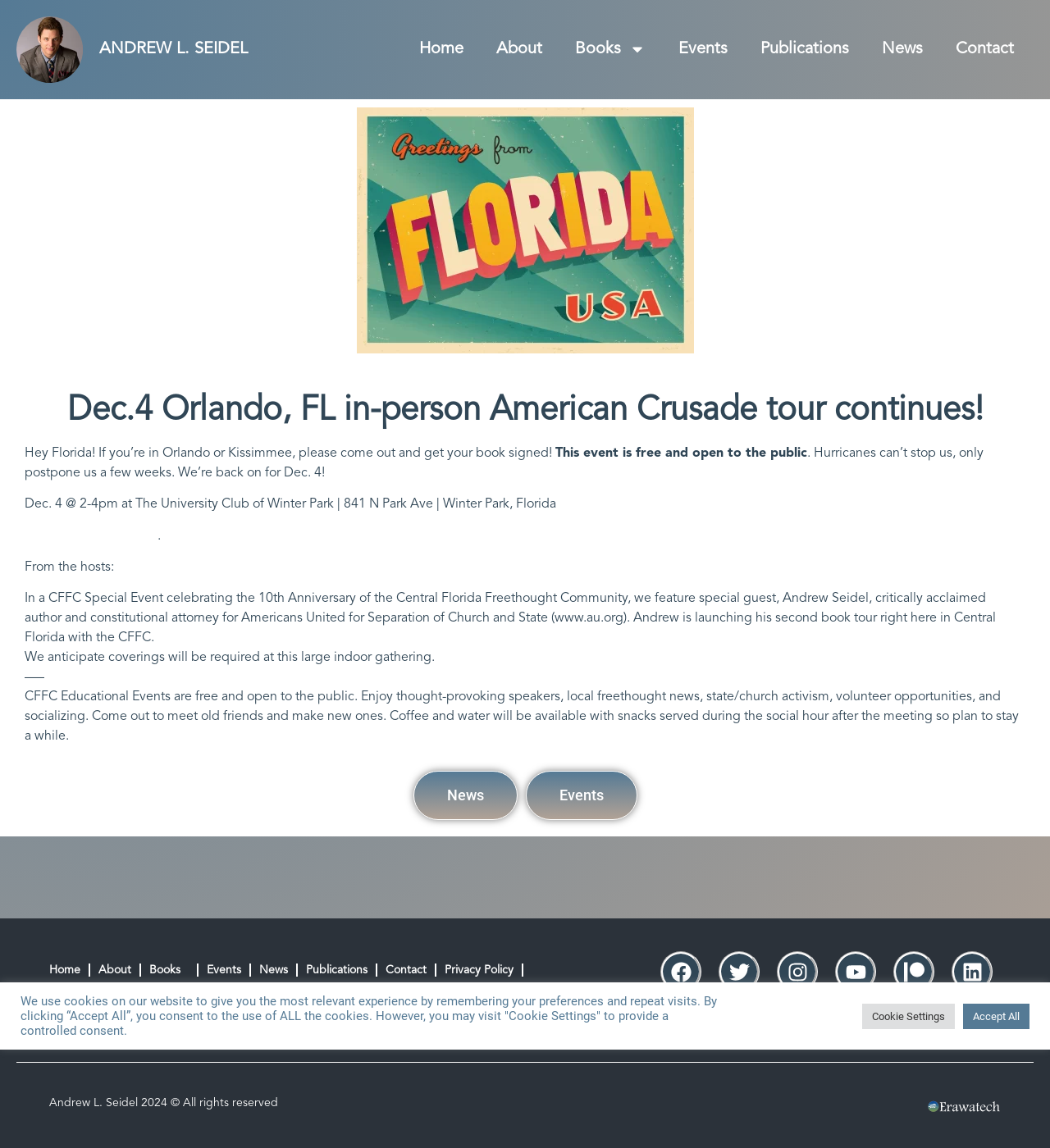Provide a comprehensive caption for the webpage.

This webpage is about Andrew L. Seidel, an author and constitutional attorney. At the top, there is a navigation menu with links to "Home", "About", "Books", "Events", "Publications", and "Contact". Below the navigation menu, there is a large heading "ANDREW L. SEIDEL" and a link to his name with an associated image.

The main content of the webpage is an article about an in-person American Crusade tour event in Orlando, Florida. There is a large image of Florida, and a heading that announces the event. The event details are provided, including the date, time, location, and a note about wearing coverings. The event is free and open to the public, and there is a link to "More details here soon".

The article also mentions that the event is hosted by the Central Florida Freethought Community, and provides a brief description of the community and its activities. There is a section of text that appears to be a separator, followed by more information about the community's events and activities.

At the bottom of the webpage, there is a footer section with links to "Home", "About", "Books", "Events", "News", "Publications", "Contact", "Privacy Policy", and "Cookie Policy". There are also links to Andrew L. Seidel's social media profiles, including Facebook, Twitter, Instagram, YouTube, Patreon, LinkedIn, and TikTok. The webpage ends with a copyright notice and a link to "Erawatech", along with a message about the use of cookies on the website.